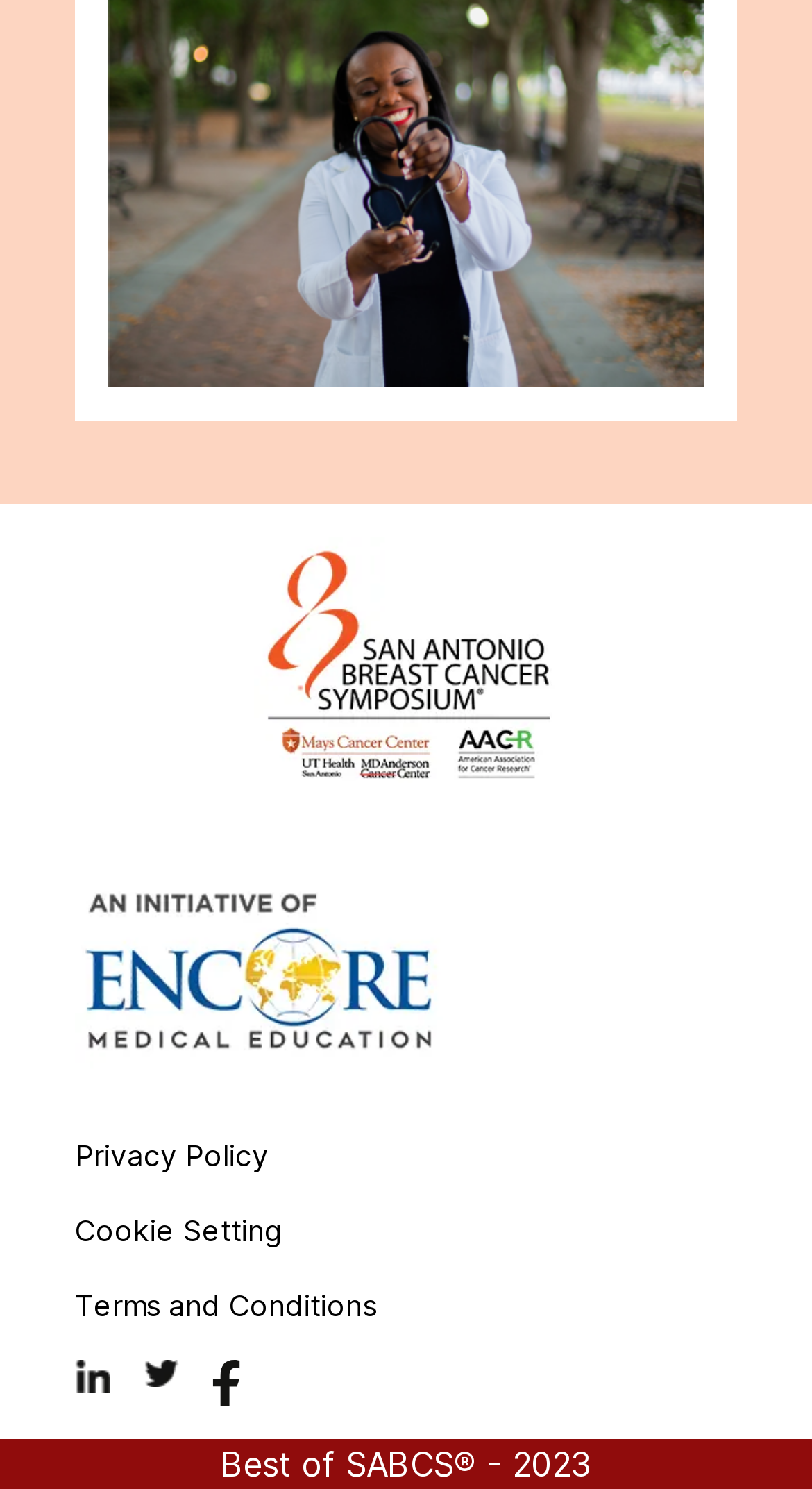Find and indicate the bounding box coordinates of the region you should select to follow the given instruction: "go to Terms and Conditions".

[0.092, 0.862, 0.464, 0.89]